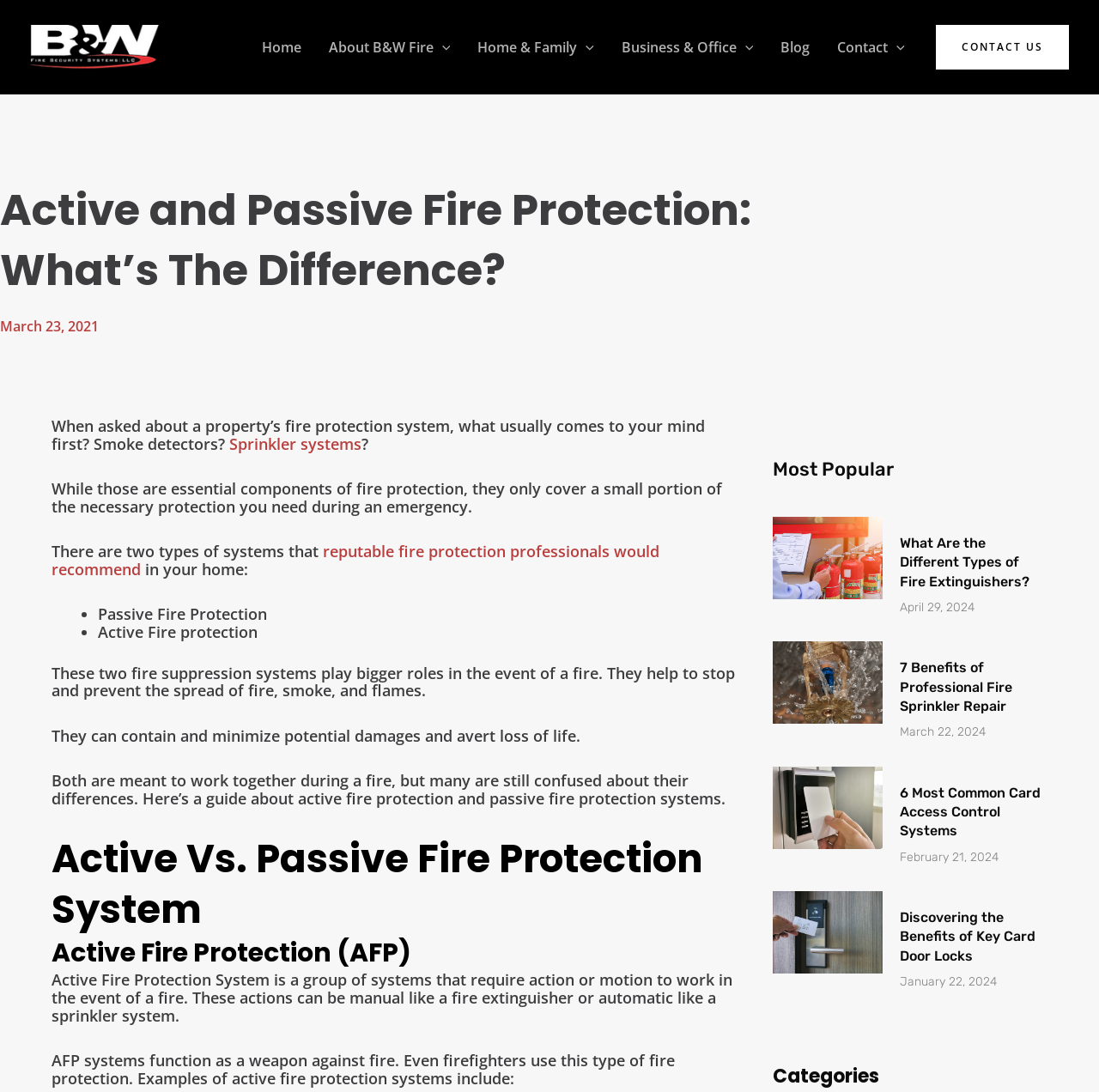Can you extract the headline from the webpage for me?

Active and Passive Fire Protection: What’s The Difference?